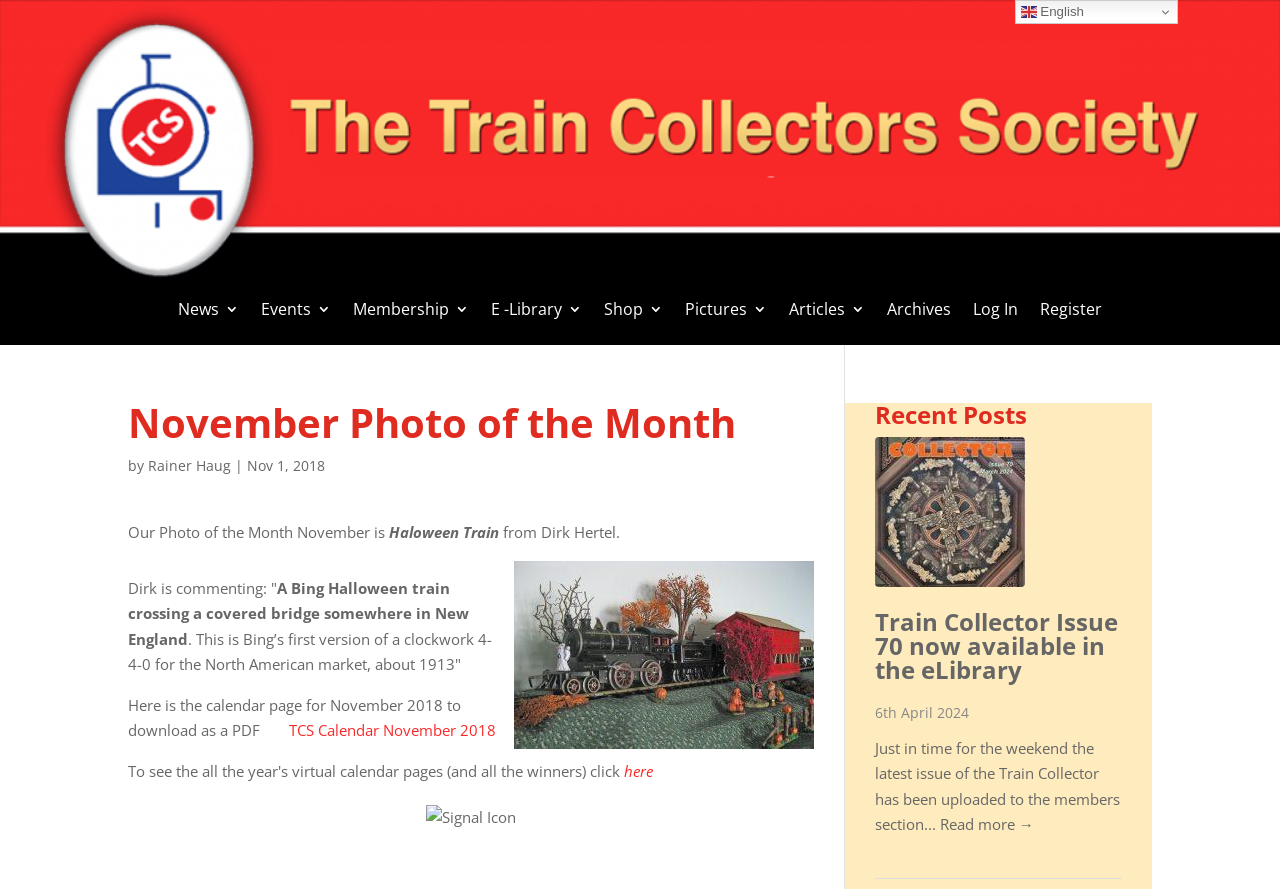Who is the author of the photo of the month?
Provide a well-explained and detailed answer to the question.

The answer can be found in the article section of the webpage, where it is stated 'from Dirk Hertel.'.